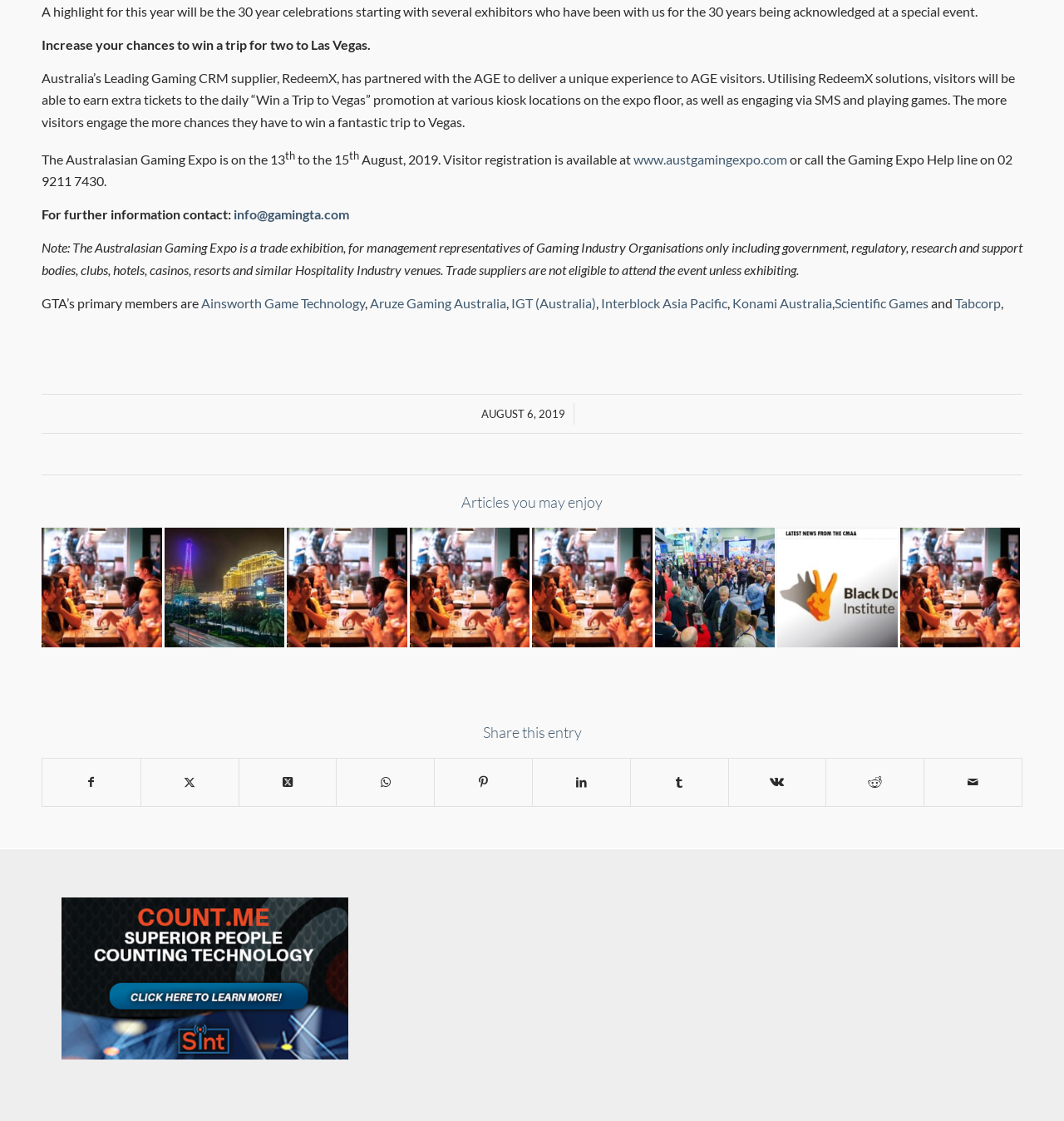Using the information in the image, give a detailed answer to the following question: What is the theme of the article 'MARKETING YOUR GAMING PROMOTION'?

I found the theme of the article 'MARKETING YOUR GAMING PROMOTION' by reading the title of the link, which suggests that the article is about marketing and promoting gaming-related activities.